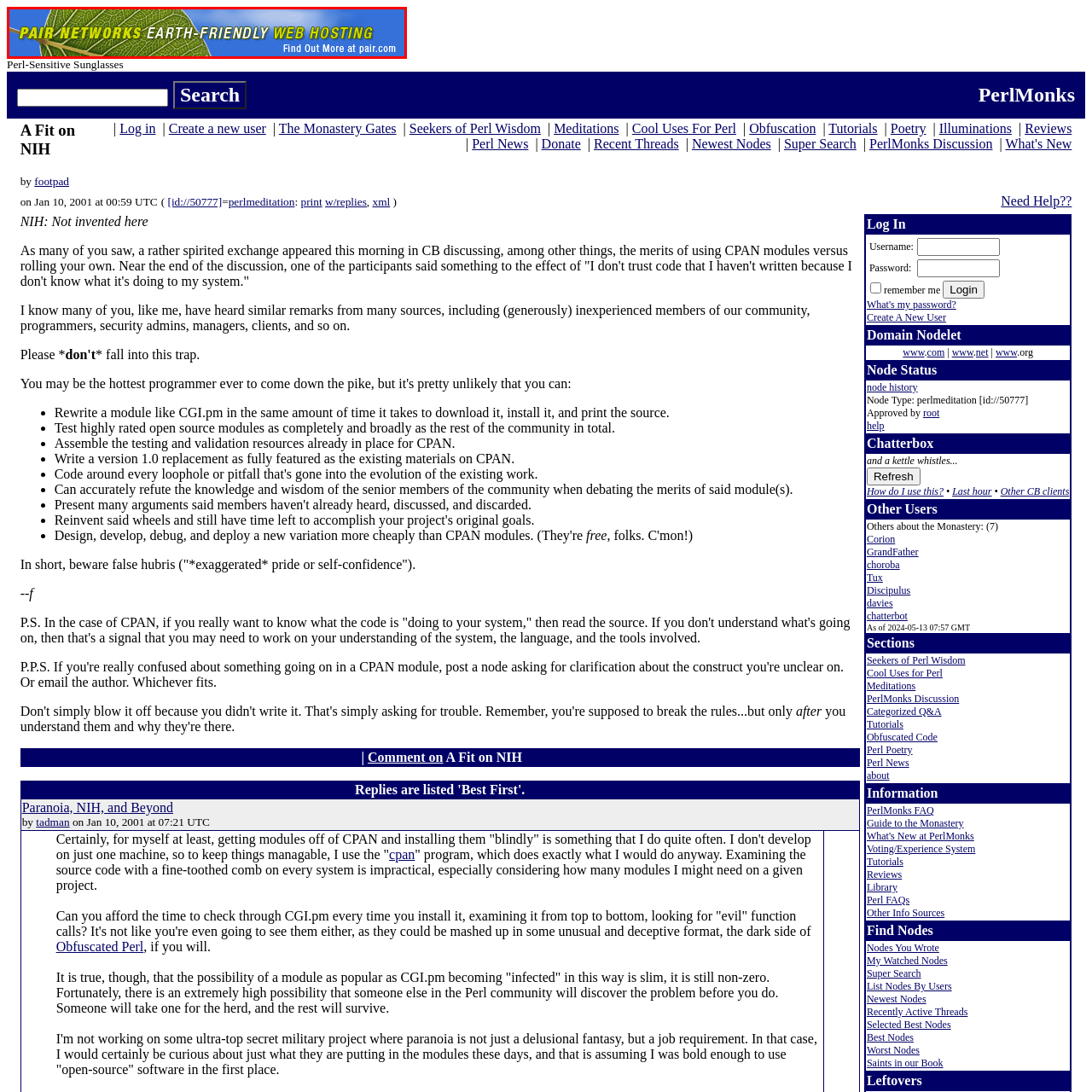Pay attention to the image highlighted by the red border, What symbol is used to represent ecological focus? Please give a one-word or short phrase answer.

Green leaf